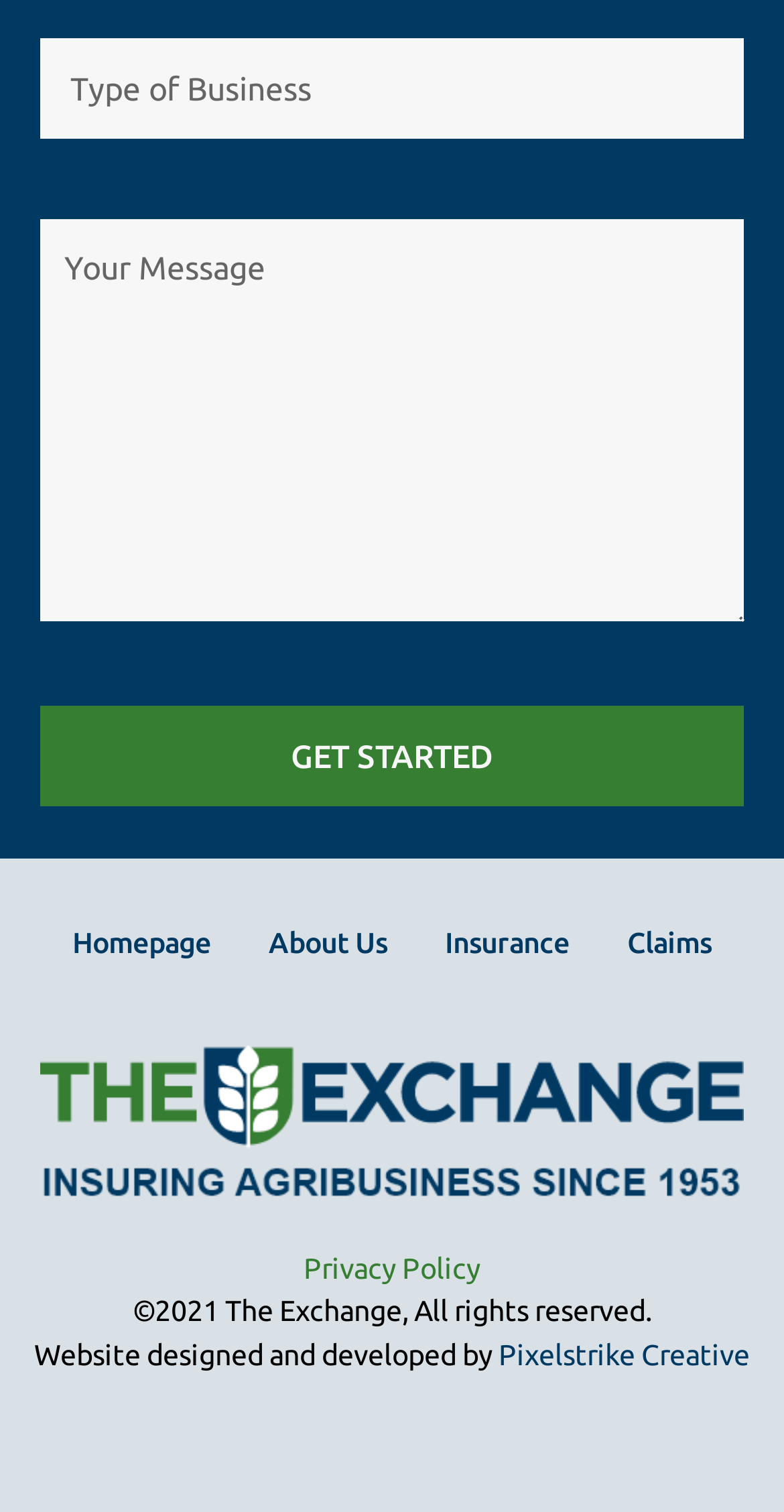Can you specify the bounding box coordinates of the area that needs to be clicked to fulfill the following instruction: "Get started"?

[0.051, 0.466, 0.949, 0.533]